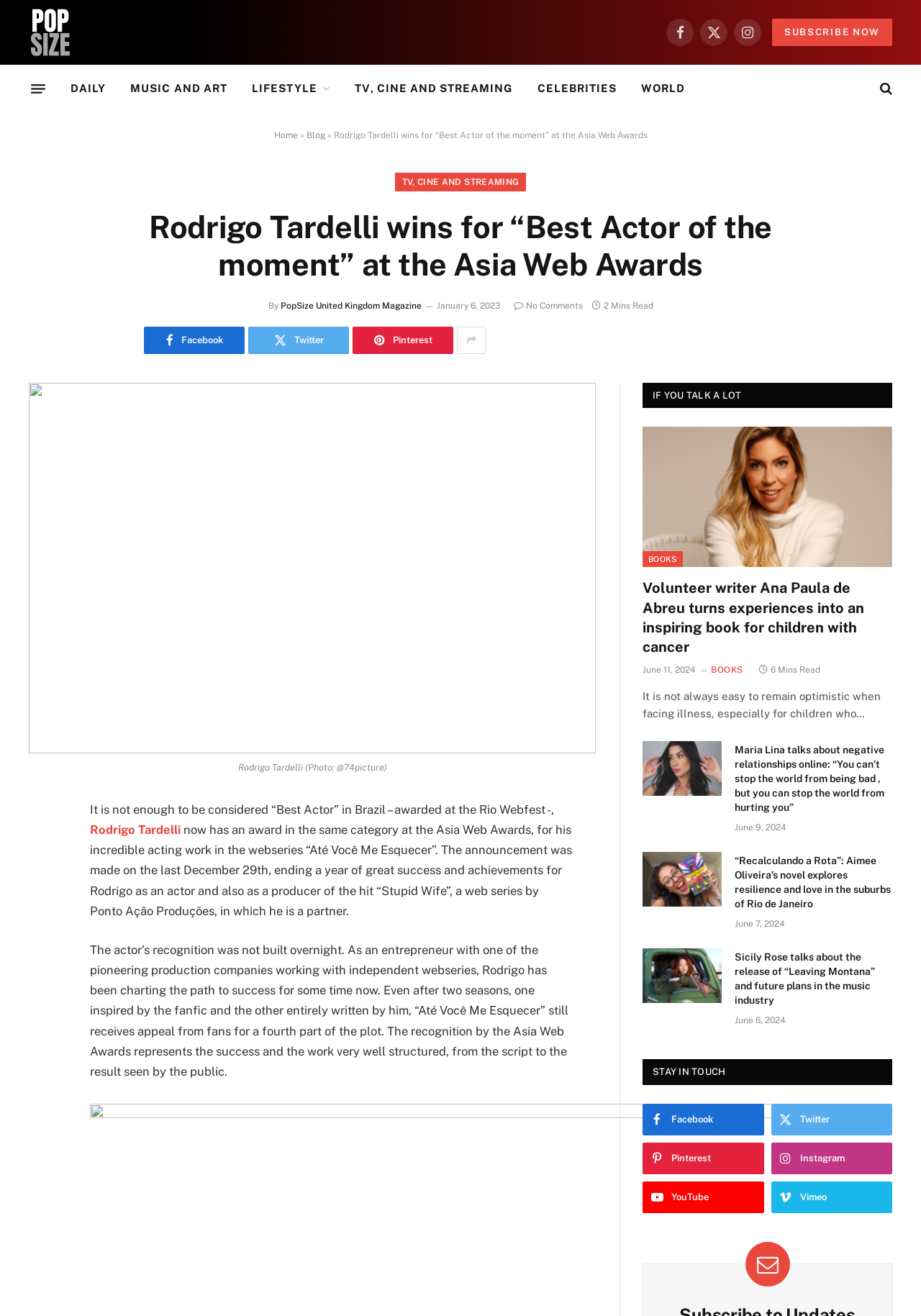Please give a succinct answer using a single word or phrase:
How many minutes does it take to read the article about Rodrigo Tardelli?

2 Mins